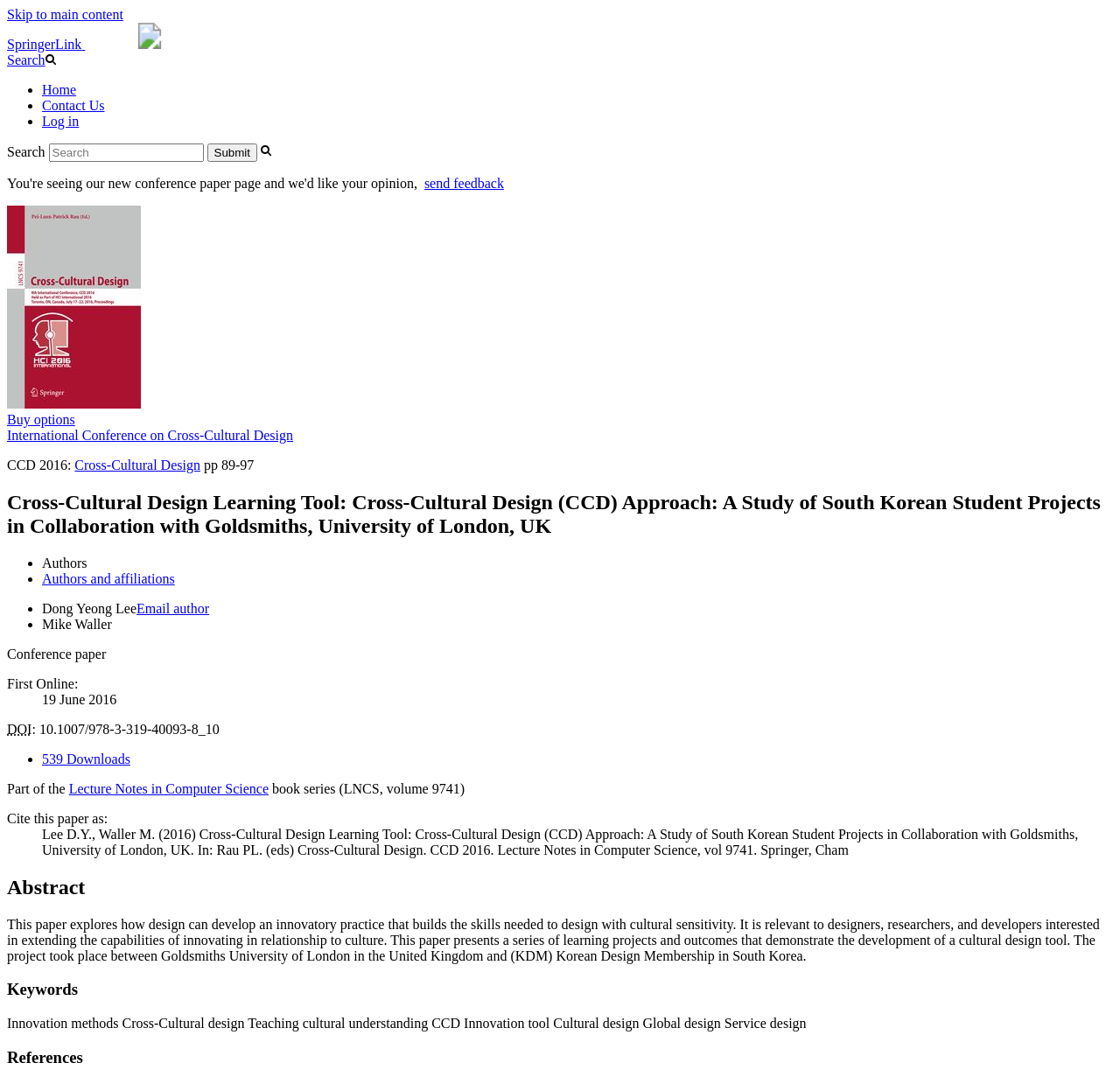How many downloads does the paper have?
Look at the screenshot and provide an in-depth answer.

The number of downloads of the paper can be found in the section where it is mentioned as '539 Downloads'.